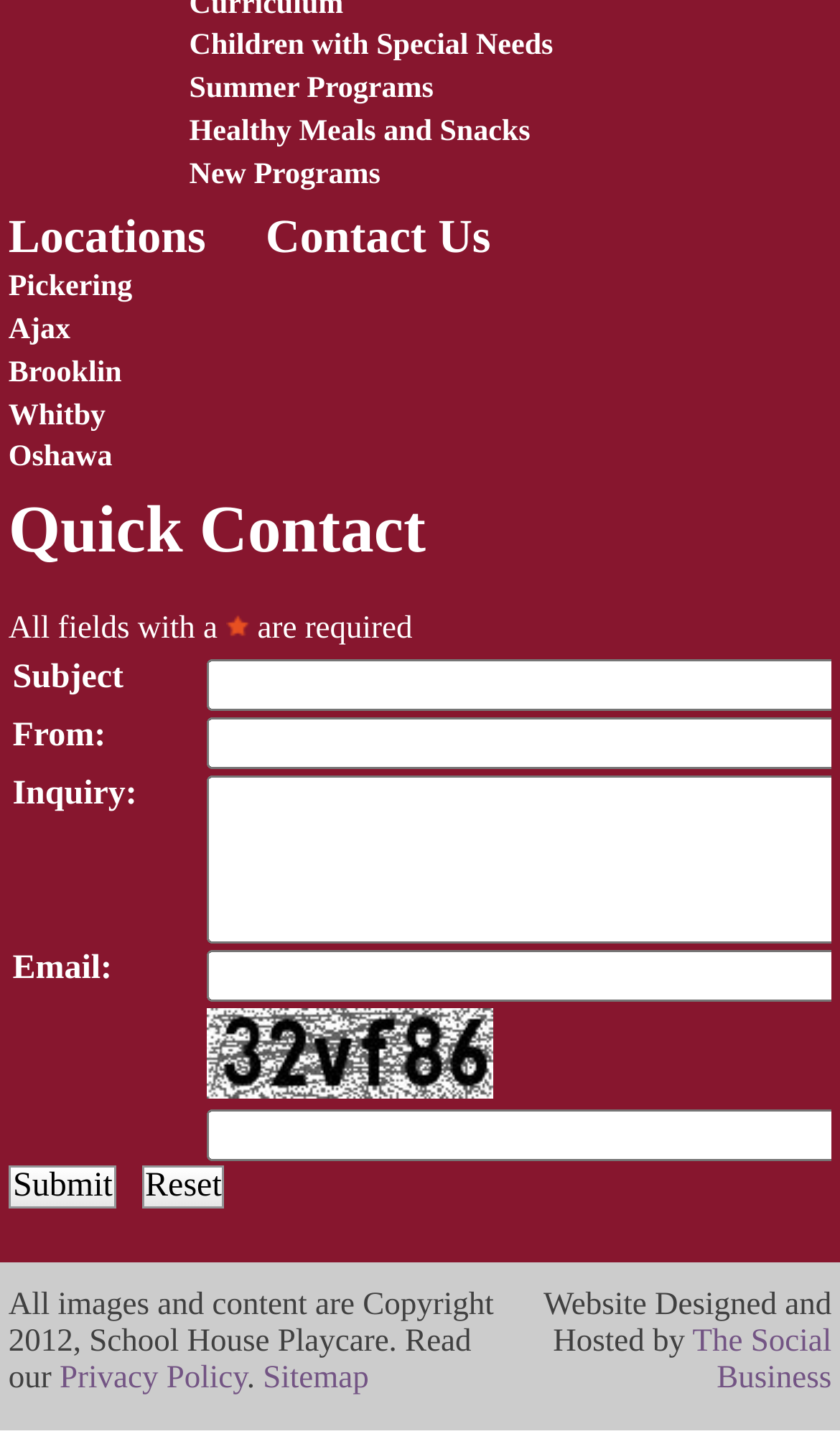How many links are in the footer section?
Could you answer the question with a detailed and thorough explanation?

I counted the number of links in the footer section, which are 'Privacy Policy', 'Sitemap', and 'The Social Business', totaling 3 links.